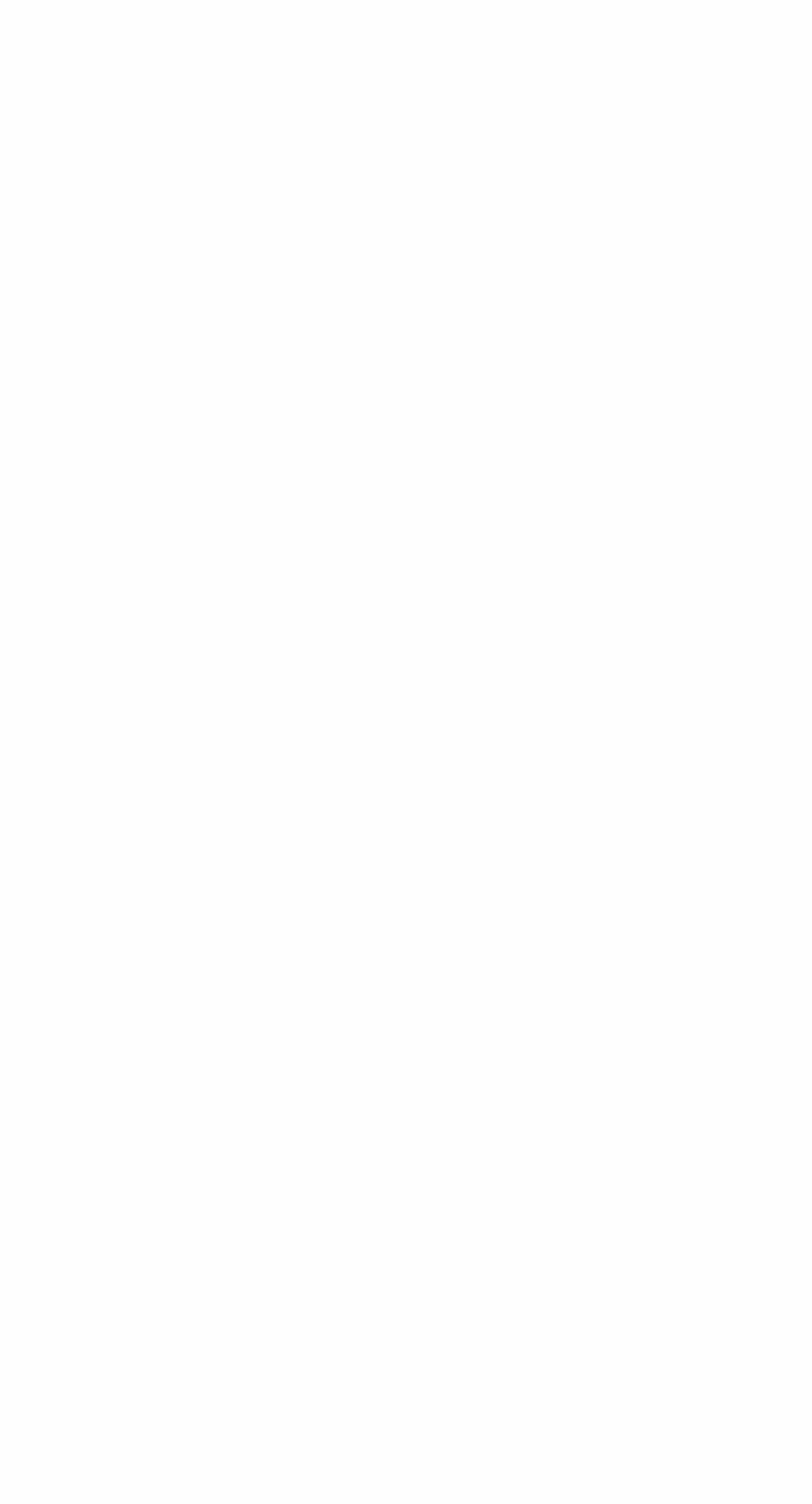Answer the question in a single word or phrase:
What is the topic of the article?

Nuclear Arms Control and Disarmament